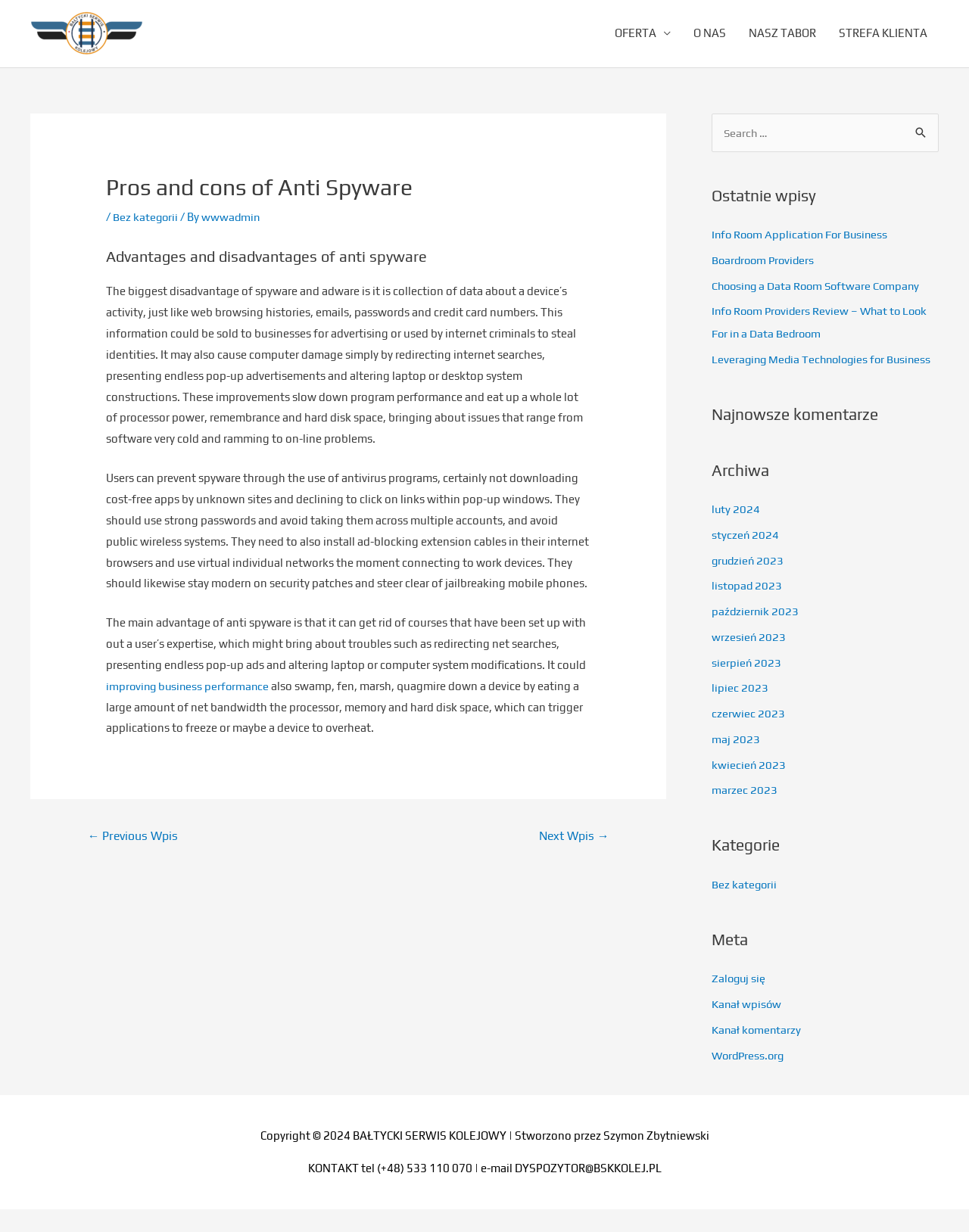Provide the bounding box coordinates for the area that should be clicked to complete the instruction: "View the latest posts".

[0.734, 0.182, 0.969, 0.32]